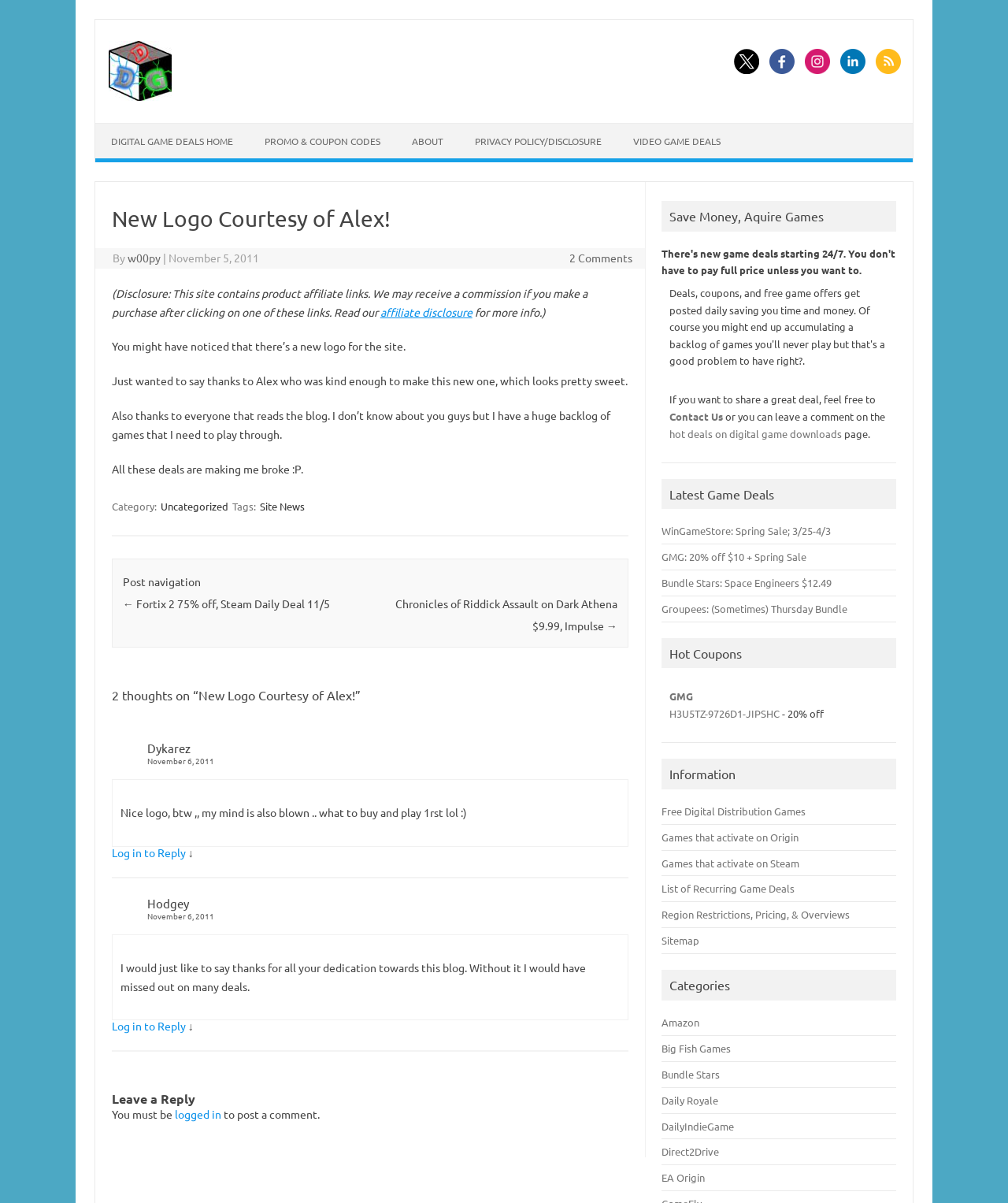Find the coordinates for the bounding box of the element with this description: "Direct2Drive".

[0.657, 0.952, 0.714, 0.963]